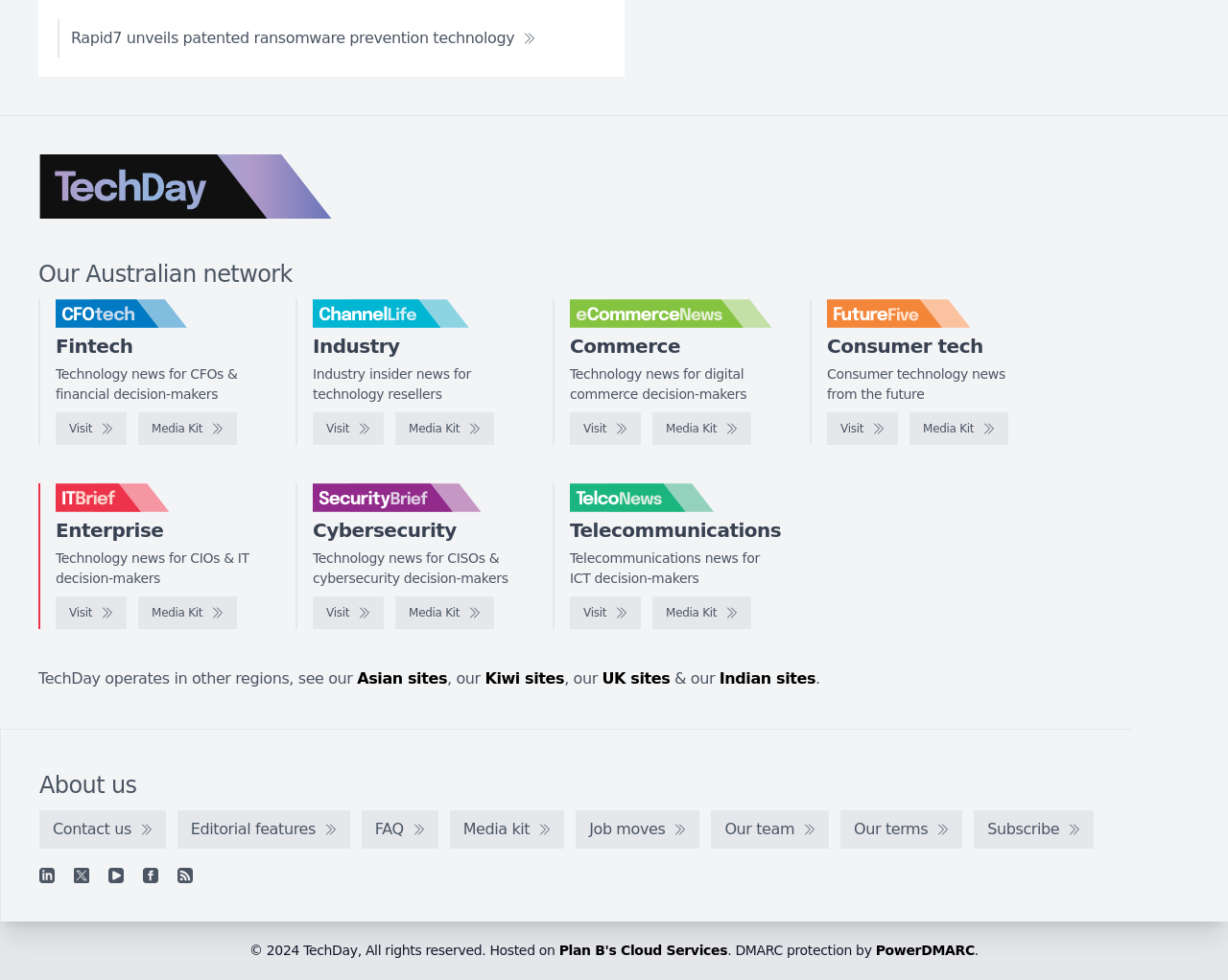Please find the bounding box coordinates of the element that you should click to achieve the following instruction: "View Media Kit of ChannelLife". The coordinates should be presented as four float numbers between 0 and 1: [left, top, right, bottom].

[0.322, 0.421, 0.402, 0.454]